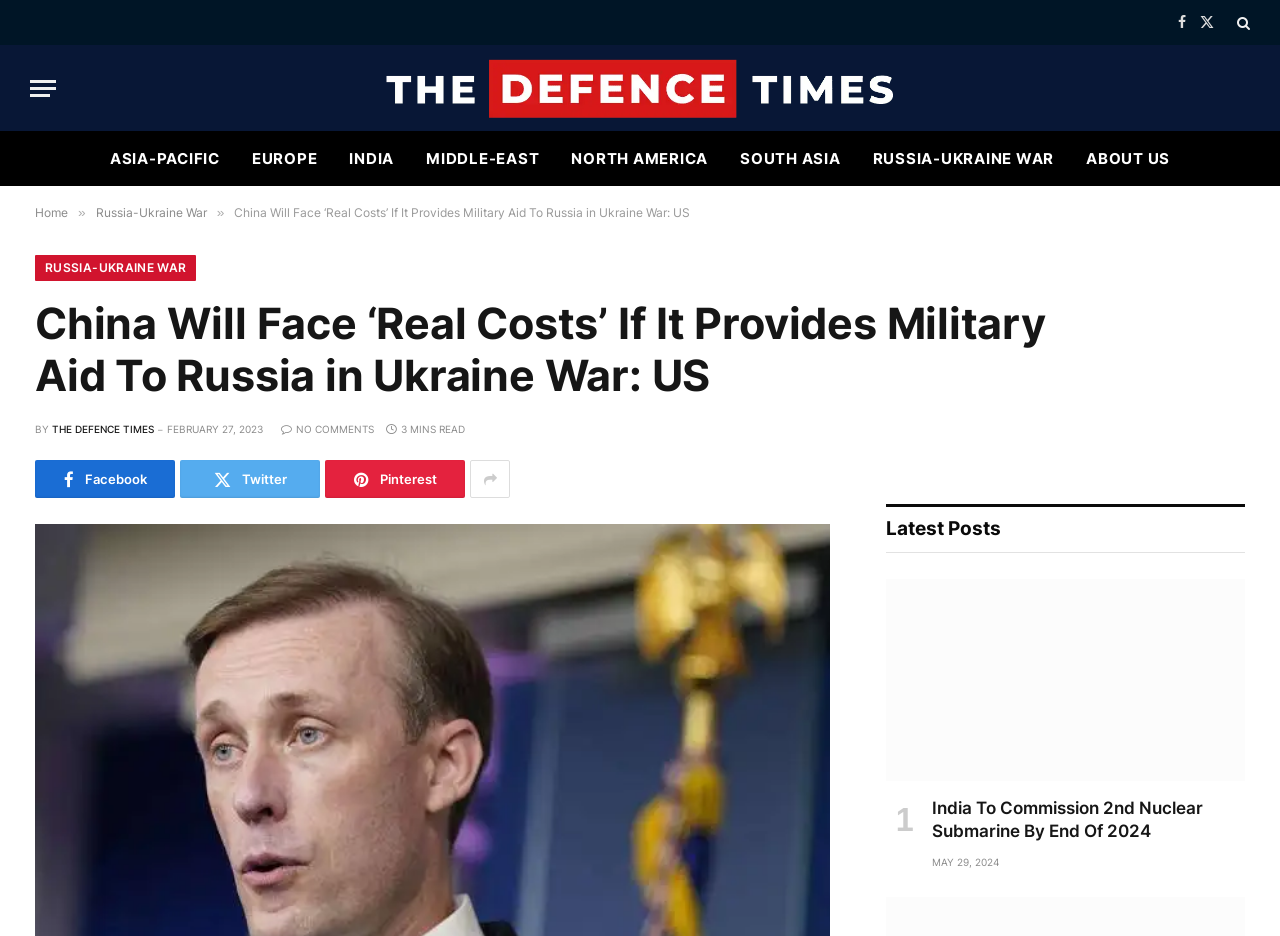Please identify the bounding box coordinates for the region that you need to click to follow this instruction: "Read India To Commission 2nd Nuclear Submarine By End Of 2024".

[0.728, 0.852, 0.973, 0.901]